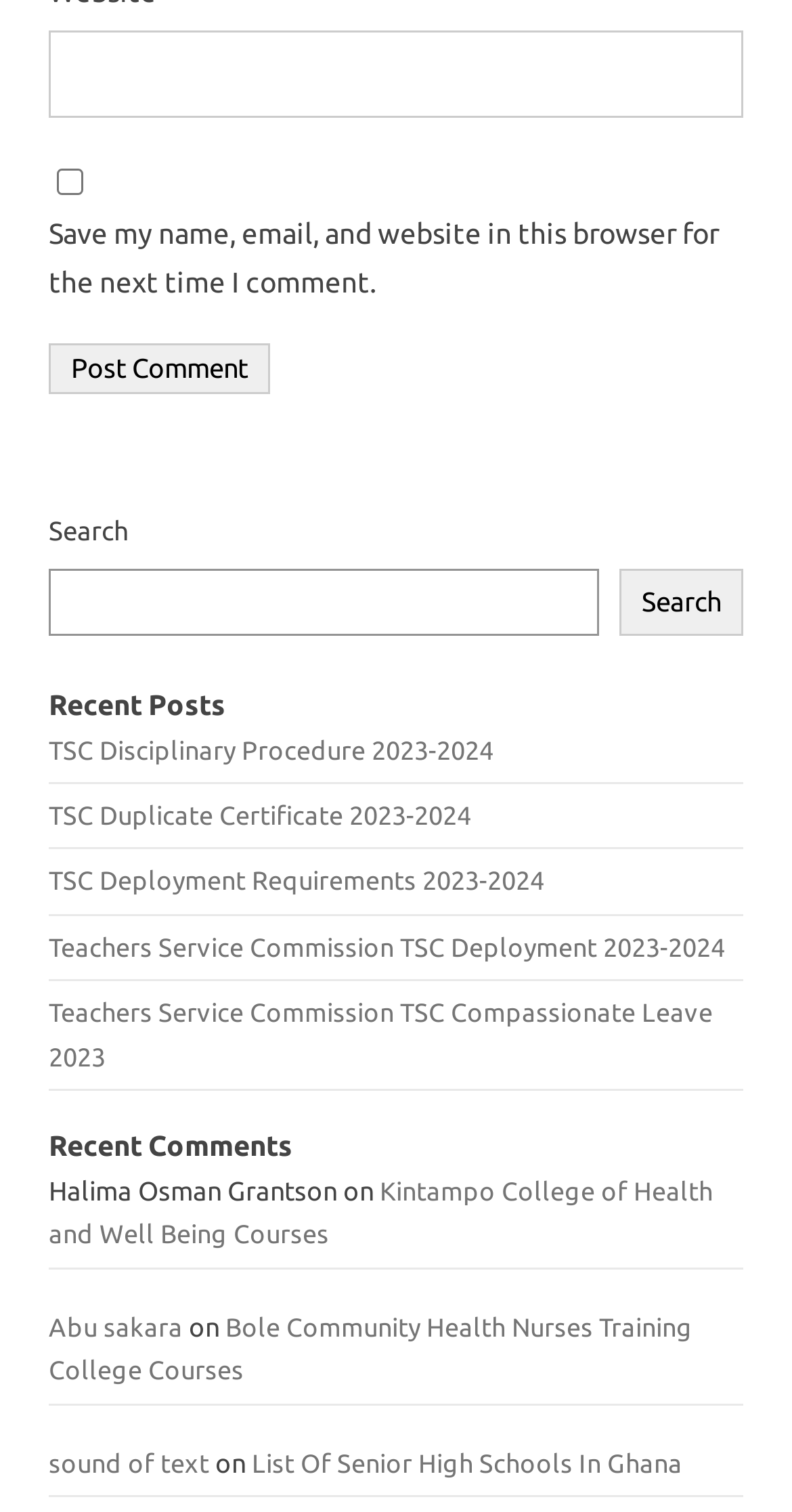How many links are there in the footer section?
Analyze the image and provide a thorough answer to the question.

There are six links in the footer section of the webpage, each leading to a different webpage. The links are part of the recent comments section and are displayed below the comment text.